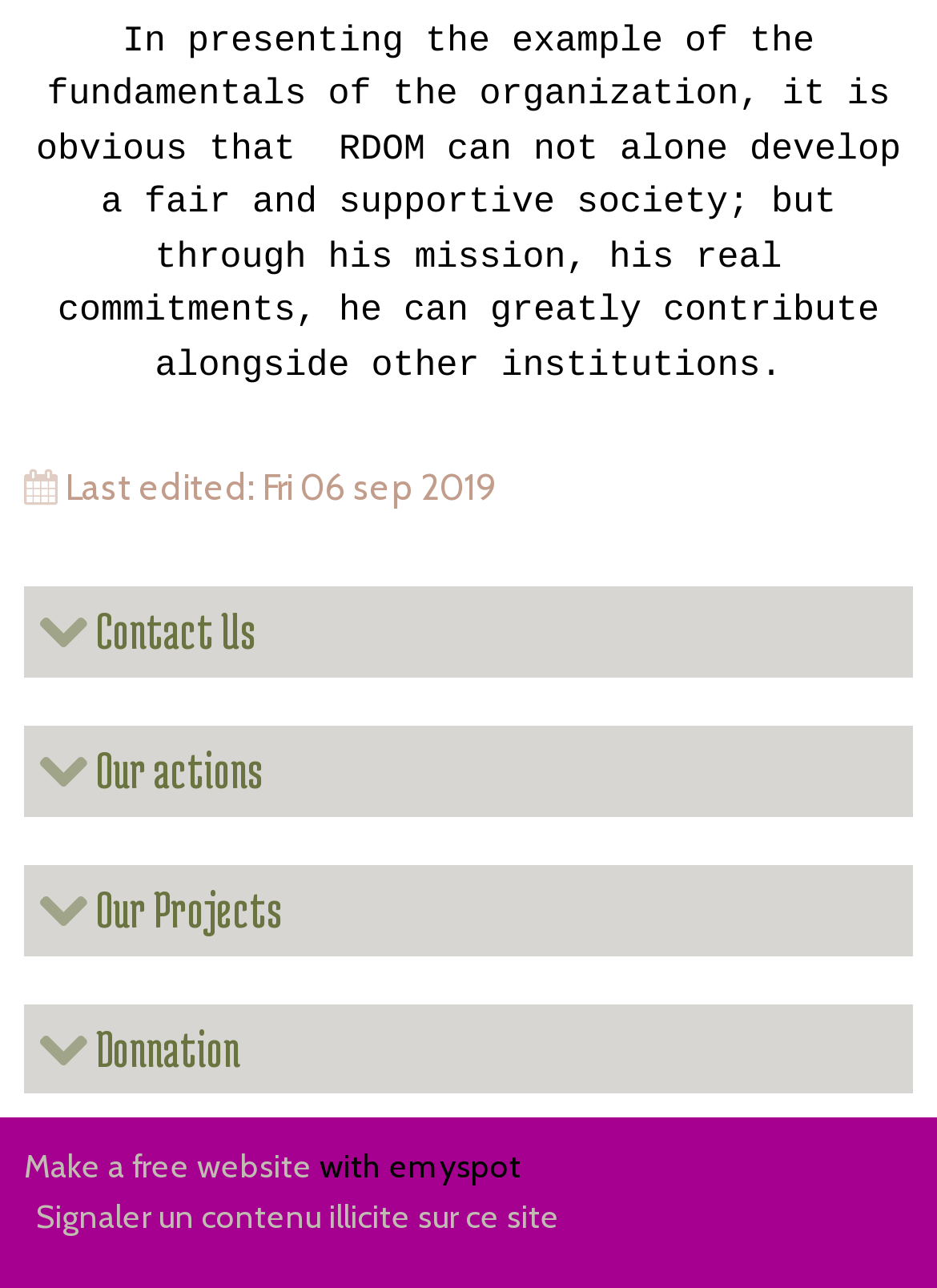Locate the bounding box coordinates of the clickable region necessary to complete the following instruction: "Learn about Opera's security". Provide the coordinates in the format of four float numbers between 0 and 1, i.e., [left, top, right, bottom].

None